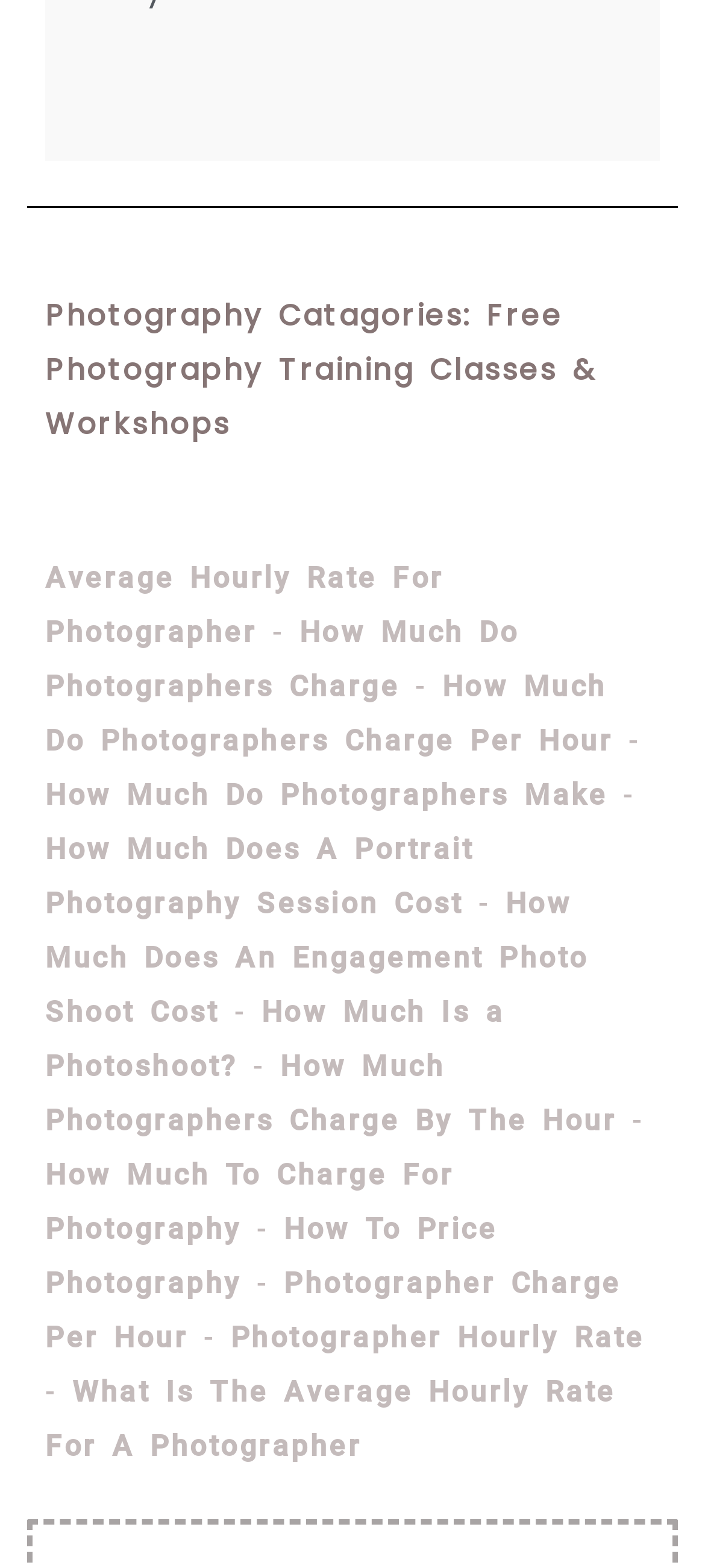What is the topic of the first link on the webpage?
Please use the image to provide an in-depth answer to the question.

The first link on the webpage has the text 'Free Photography Training Classes & Workshops', which suggests that it is related to free training classes and workshops for photography.